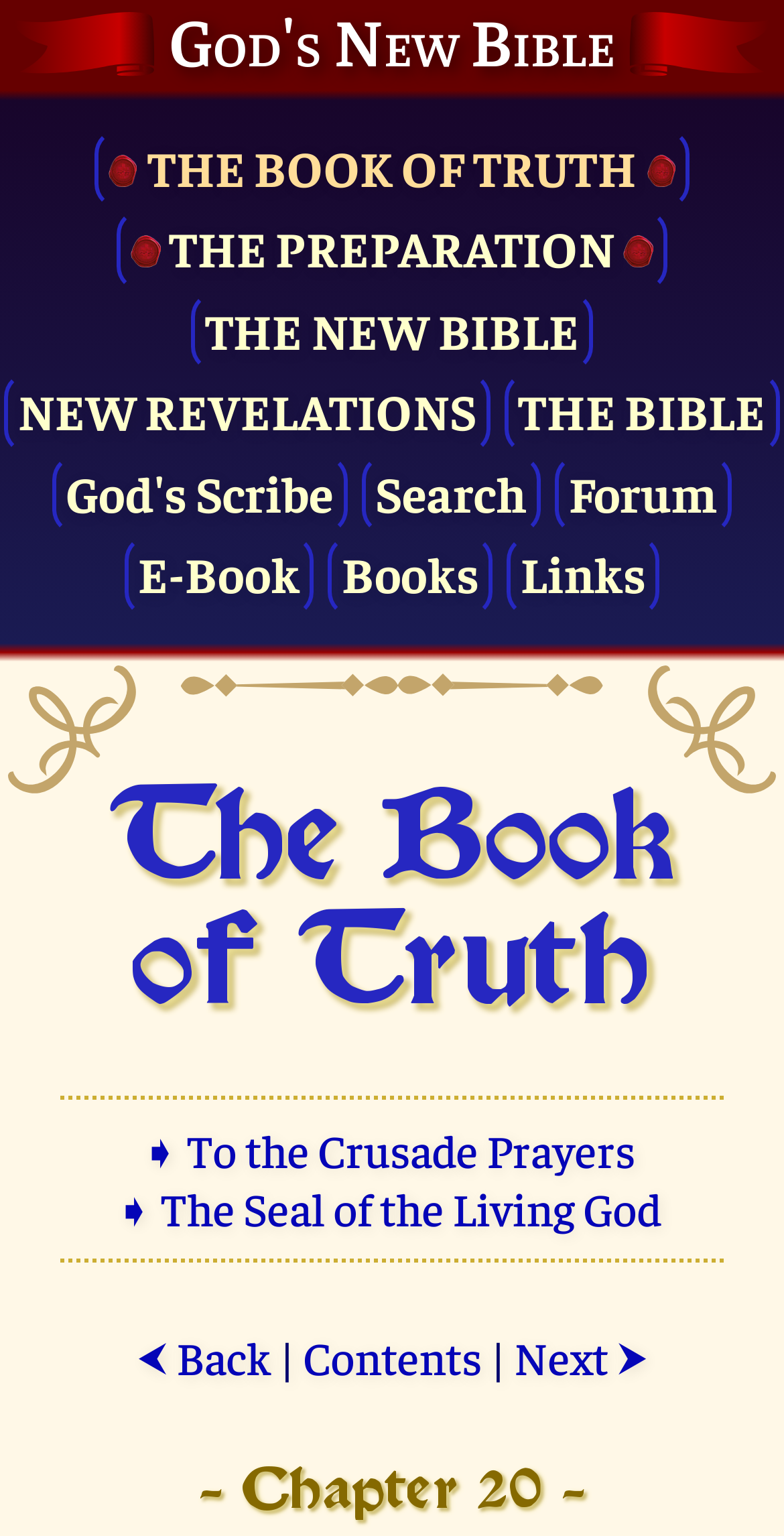Provide a brief response using a word or short phrase to this question:
How many separators are on the webpage?

2